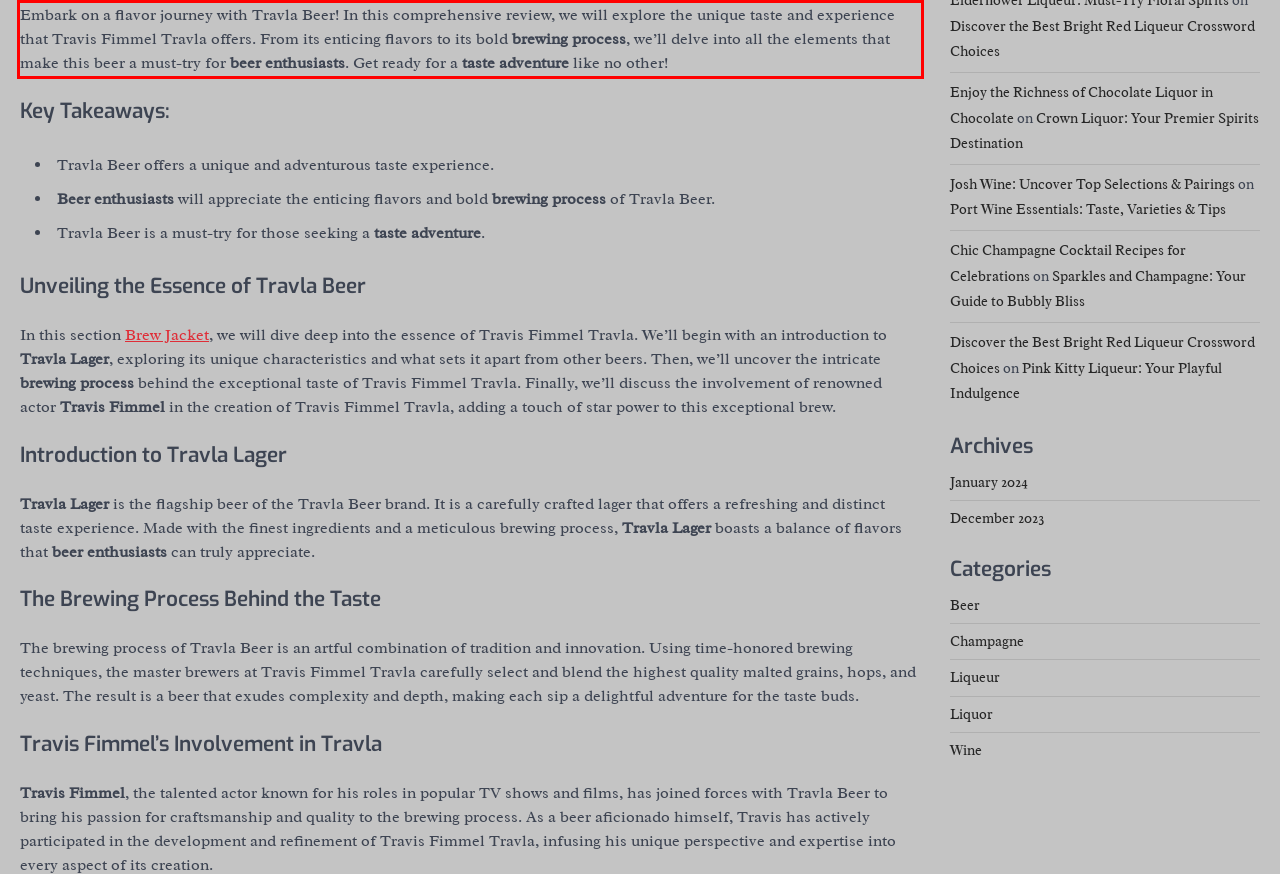Please look at the screenshot provided and find the red bounding box. Extract the text content contained within this bounding box.

Embark on a flavor journey with Travla Beer! In this comprehensive review, we will explore the unique taste and experience that Travis Fimmel Travla offers. From its enticing flavors to its bold brewing process, we’ll delve into all the elements that make this beer a must-try for beer enthusiasts. Get ready for a taste adventure like no other!